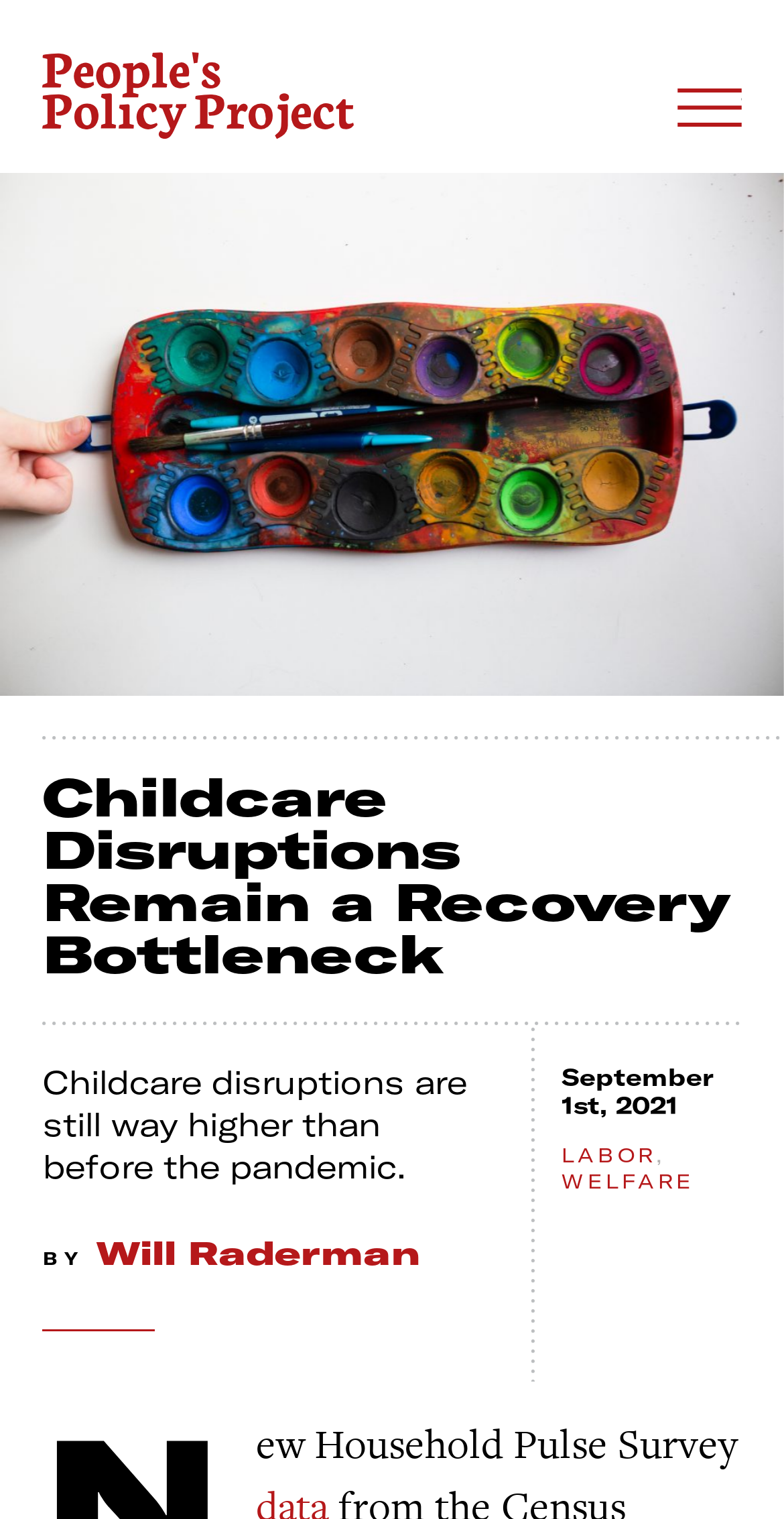Who is the author of the article?
Respond to the question with a well-detailed and thorough answer.

I found the author's name by looking at the link 'Will Raderman' which is accompanied by the text 'BY' and is located near the figure caption, indicating that Will Raderman is the author of the article.